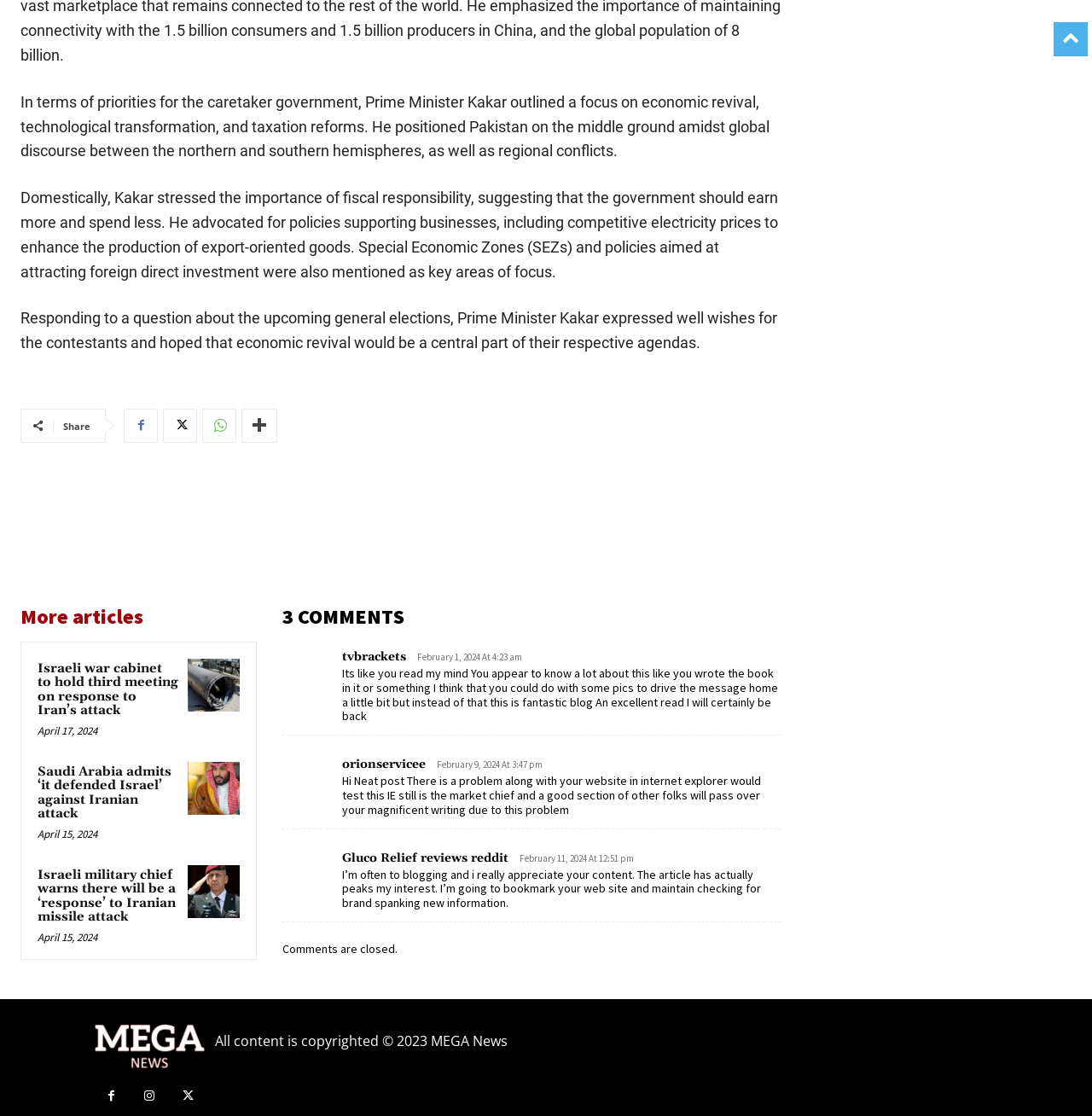What type of content is listed under 'More articles'?
Provide a fully detailed and comprehensive answer to the question.

The section labeled 'More articles' contains a list of links to other news articles, each with a heading and a timestamp, suggesting that it is a collection of related news content.